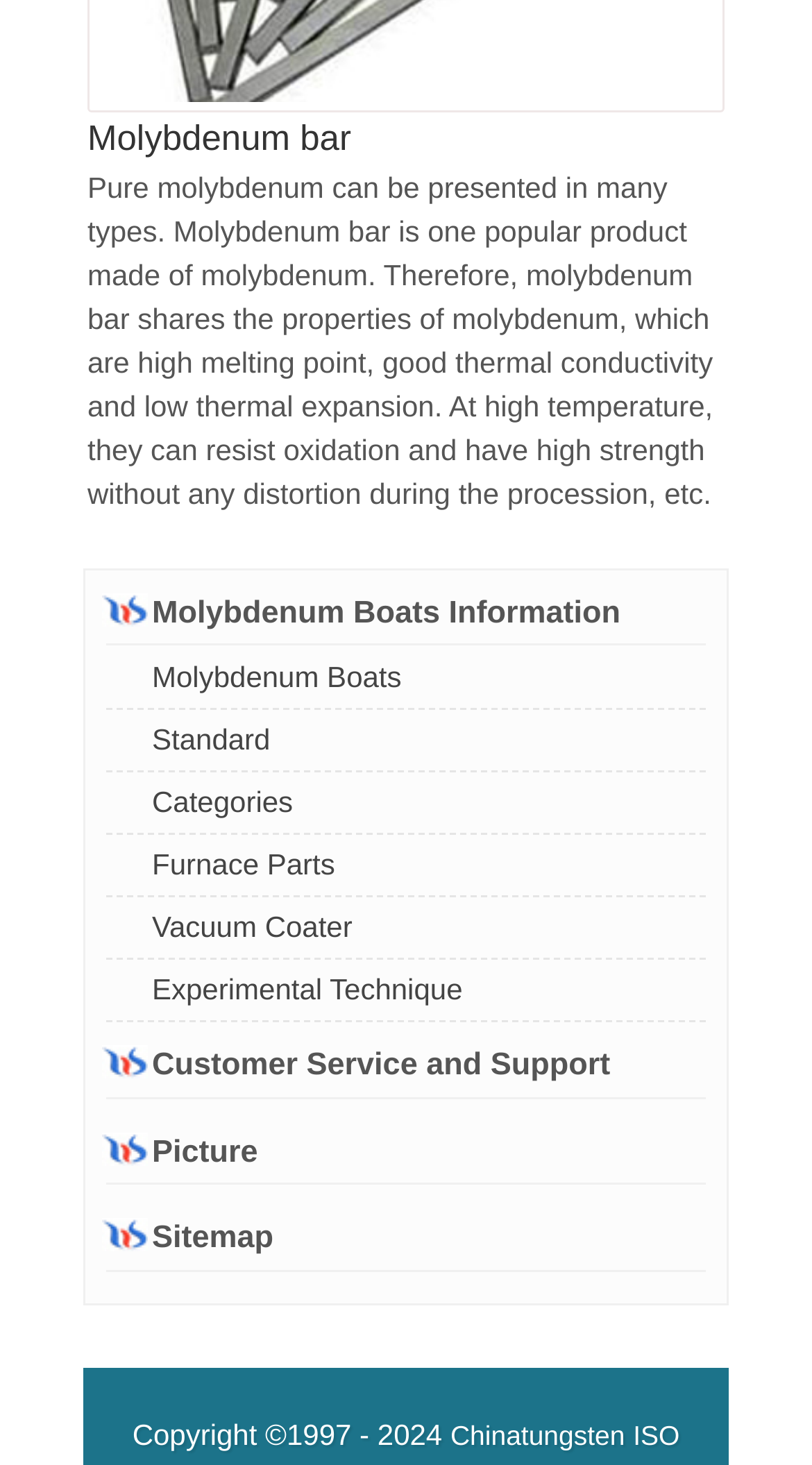What is the main material of the product?
Based on the screenshot, respond with a single word or phrase.

Molybdenum